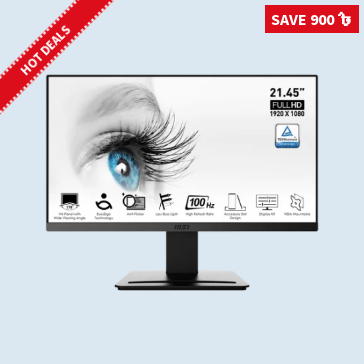Analyze the image and provide a detailed answer to the question: What is the refresh rate of the monitor?

The refresh rate of the monitor is mentioned on the screen display, which highlights the key features of the product. As per the caption, the refresh rate is 100Hz.